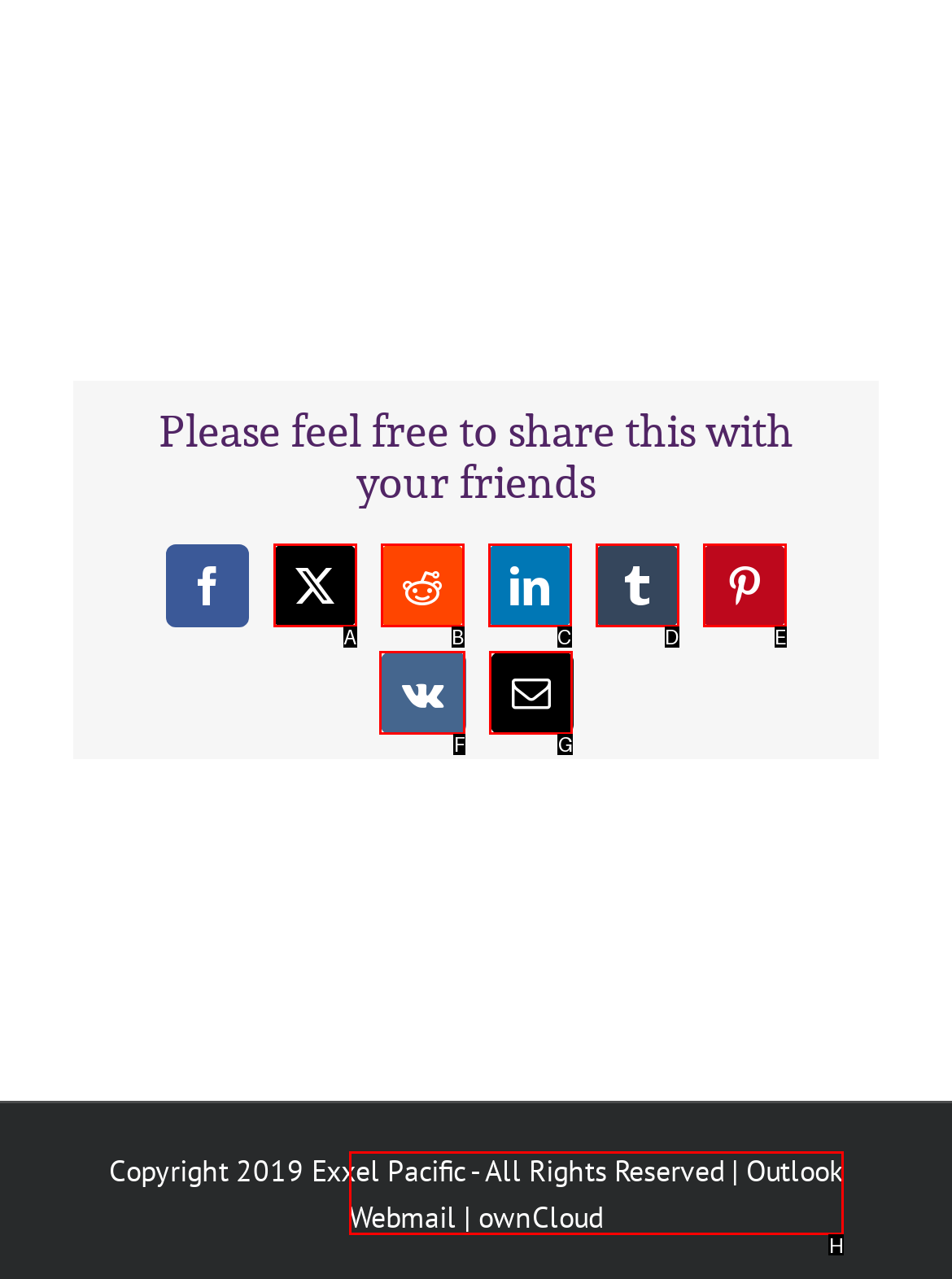Select the letter of the HTML element that best fits the description: Outlook Webmail
Answer with the corresponding letter from the provided choices.

H